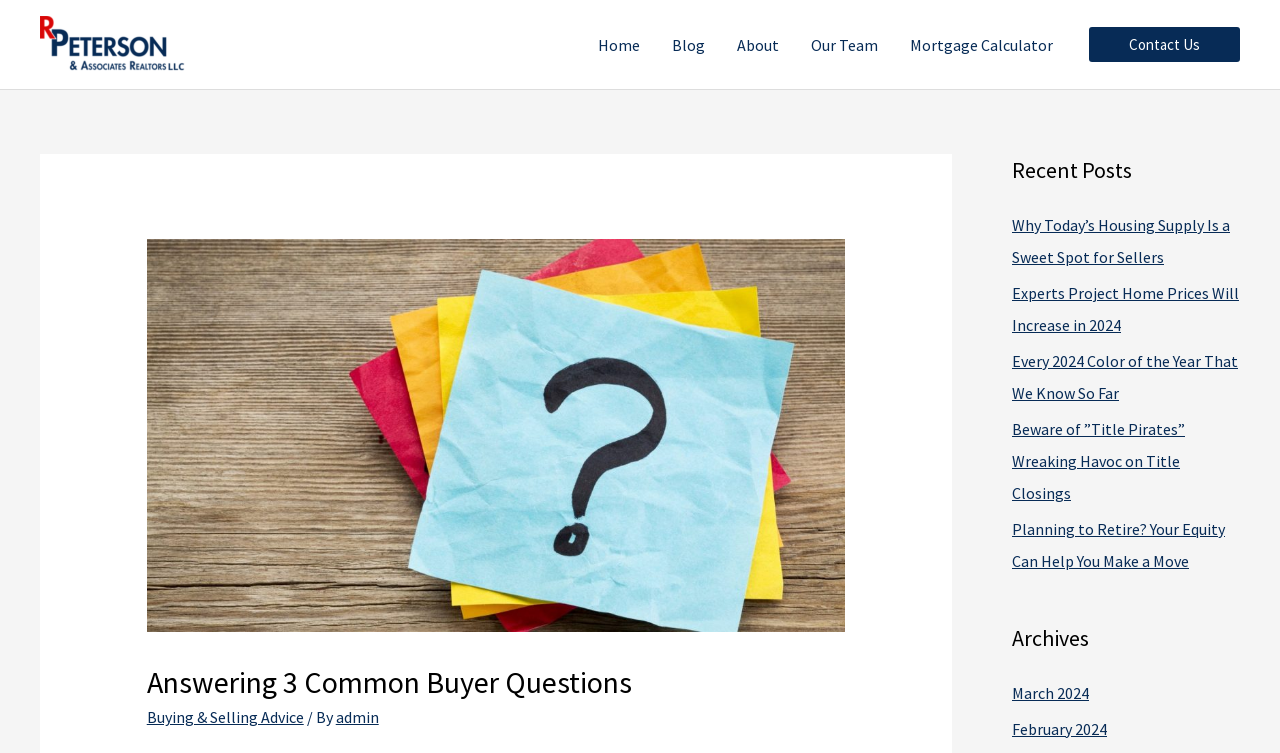What is the name of the realtor company?
Identify the answer in the screenshot and reply with a single word or phrase.

Peterson & Associates Realtors, LLC